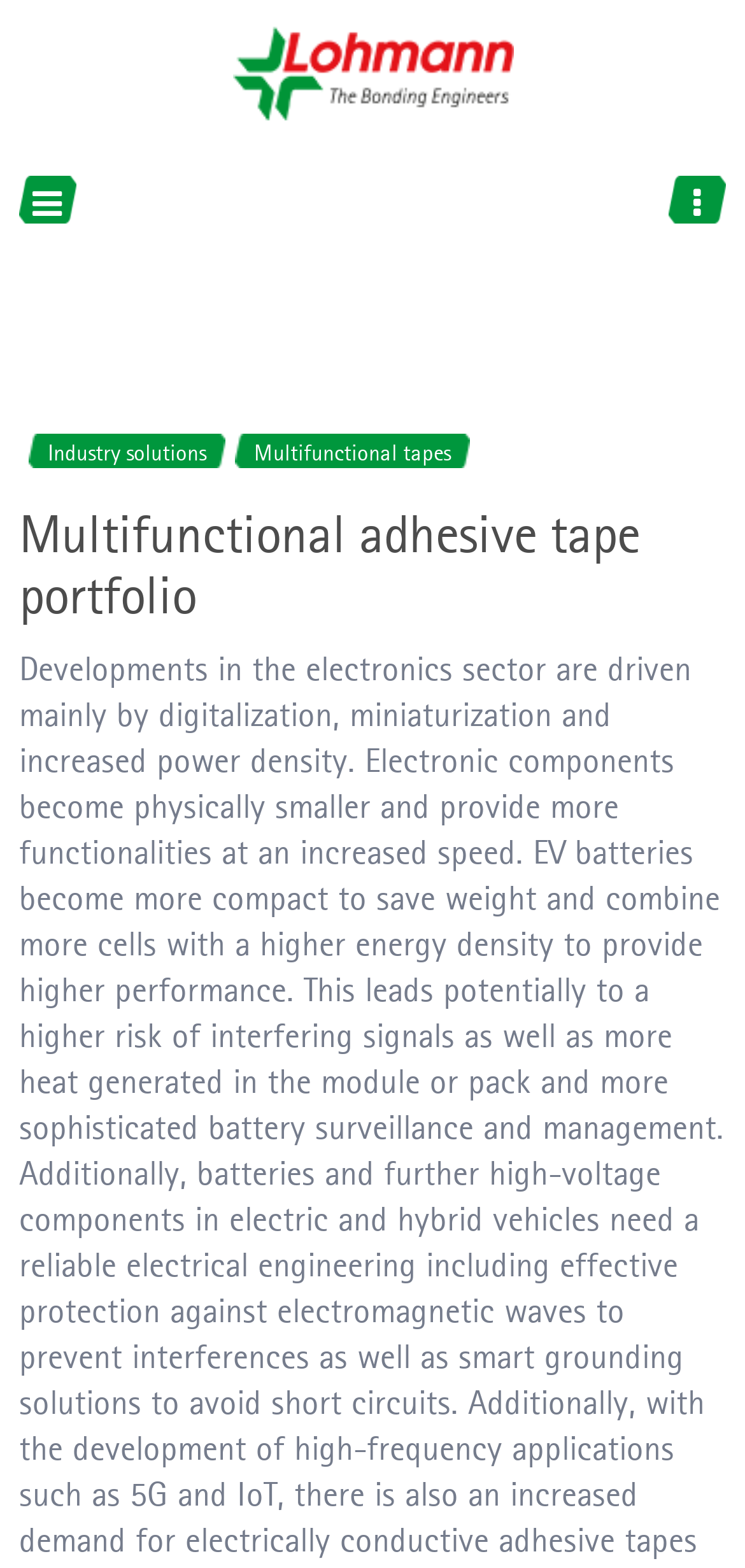What is the company name?
Give a one-word or short-phrase answer derived from the screenshot.

Lohmann Technologies (UK) Ltd